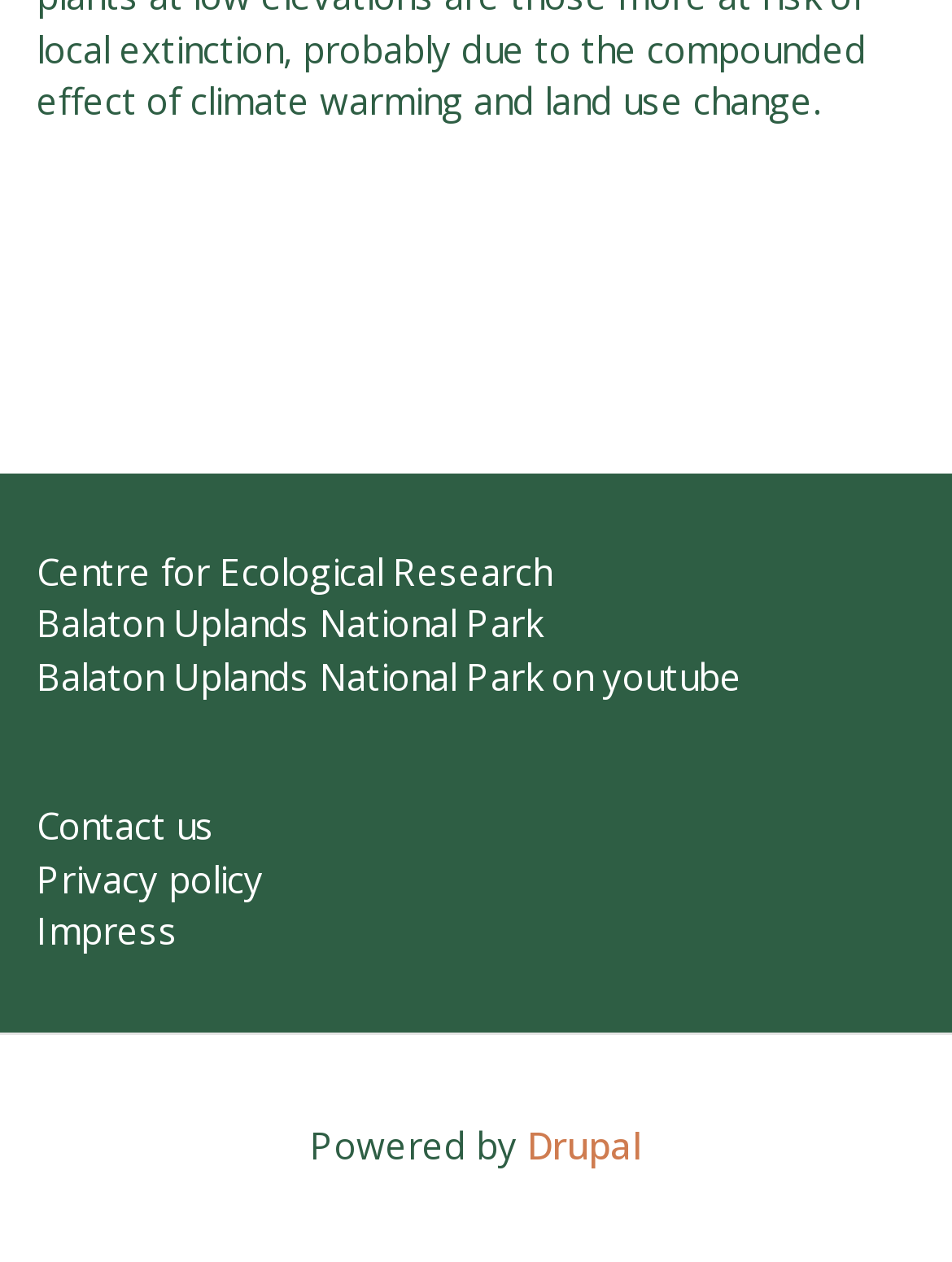Give a one-word or short phrase answer to the question: 
What is the name of the policy mentioned in the footer section?

Privacy policy